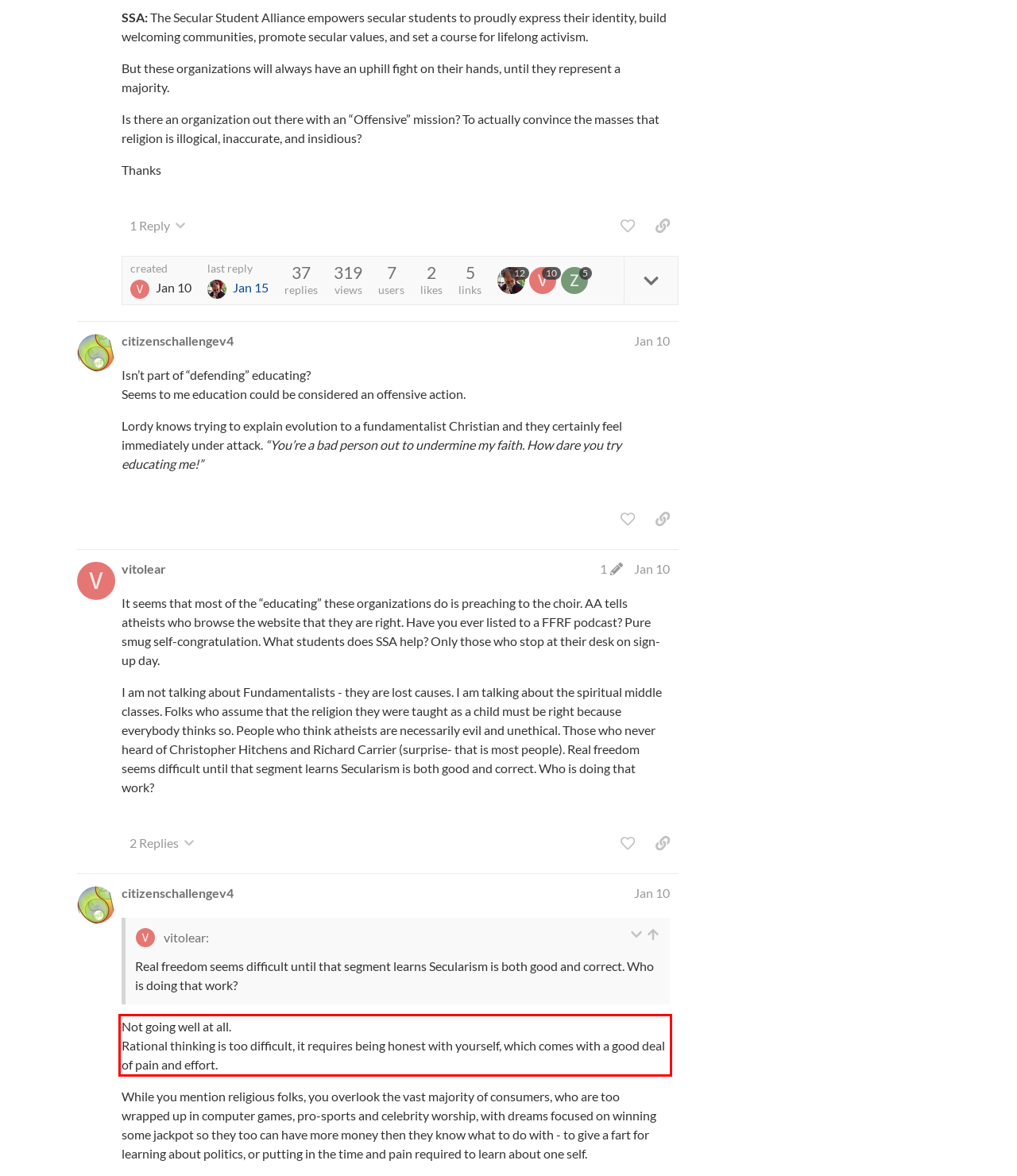Analyze the screenshot of a webpage where a red rectangle is bounding a UI element. Extract and generate the text content within this red bounding box.

Not going well at all. Rational thinking is too difficult, it requires being honest with yourself, which comes with a good deal of pain and effort.